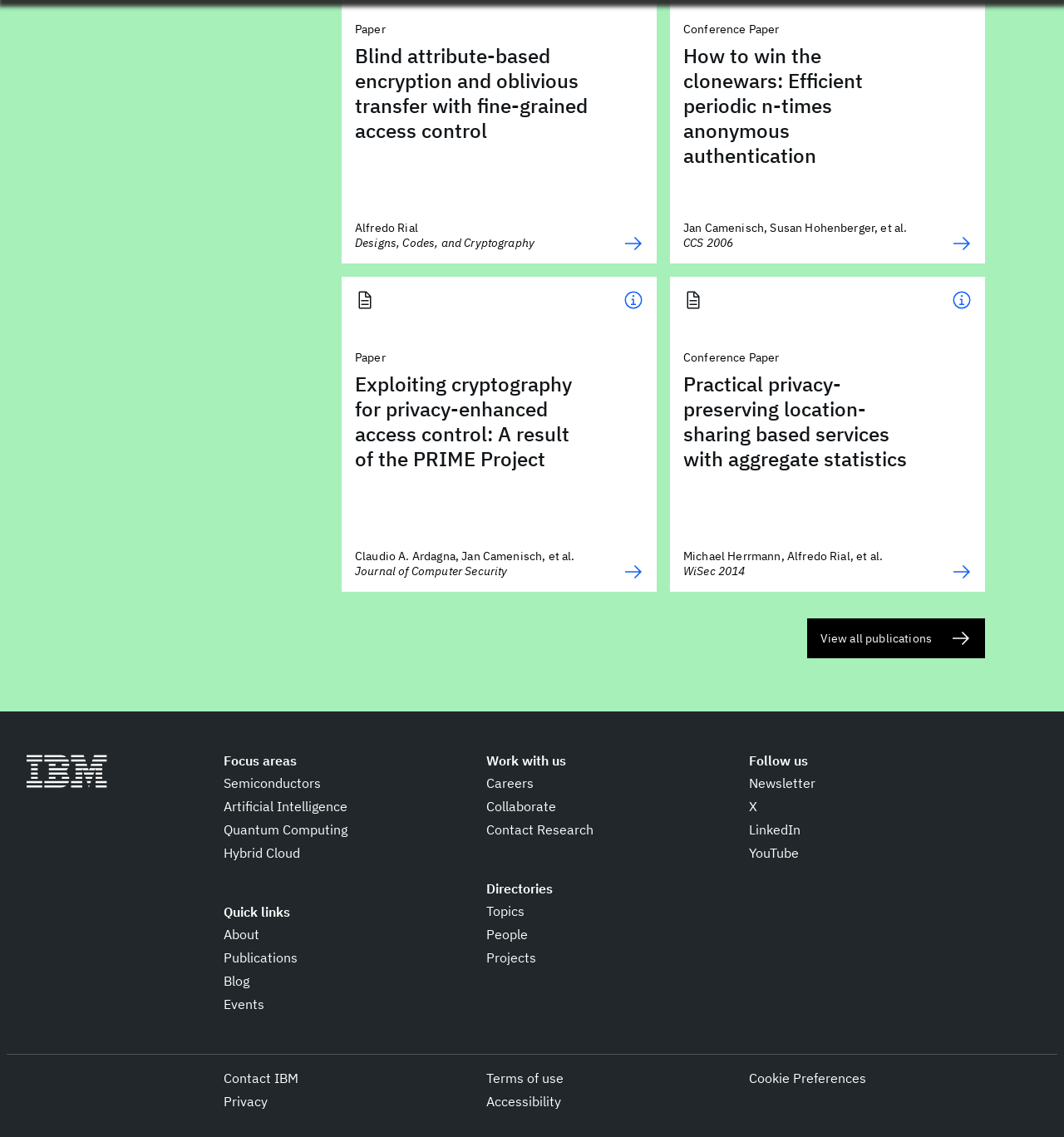Provide a one-word or brief phrase answer to the question:
What is the focus area listed first?

Semiconductors